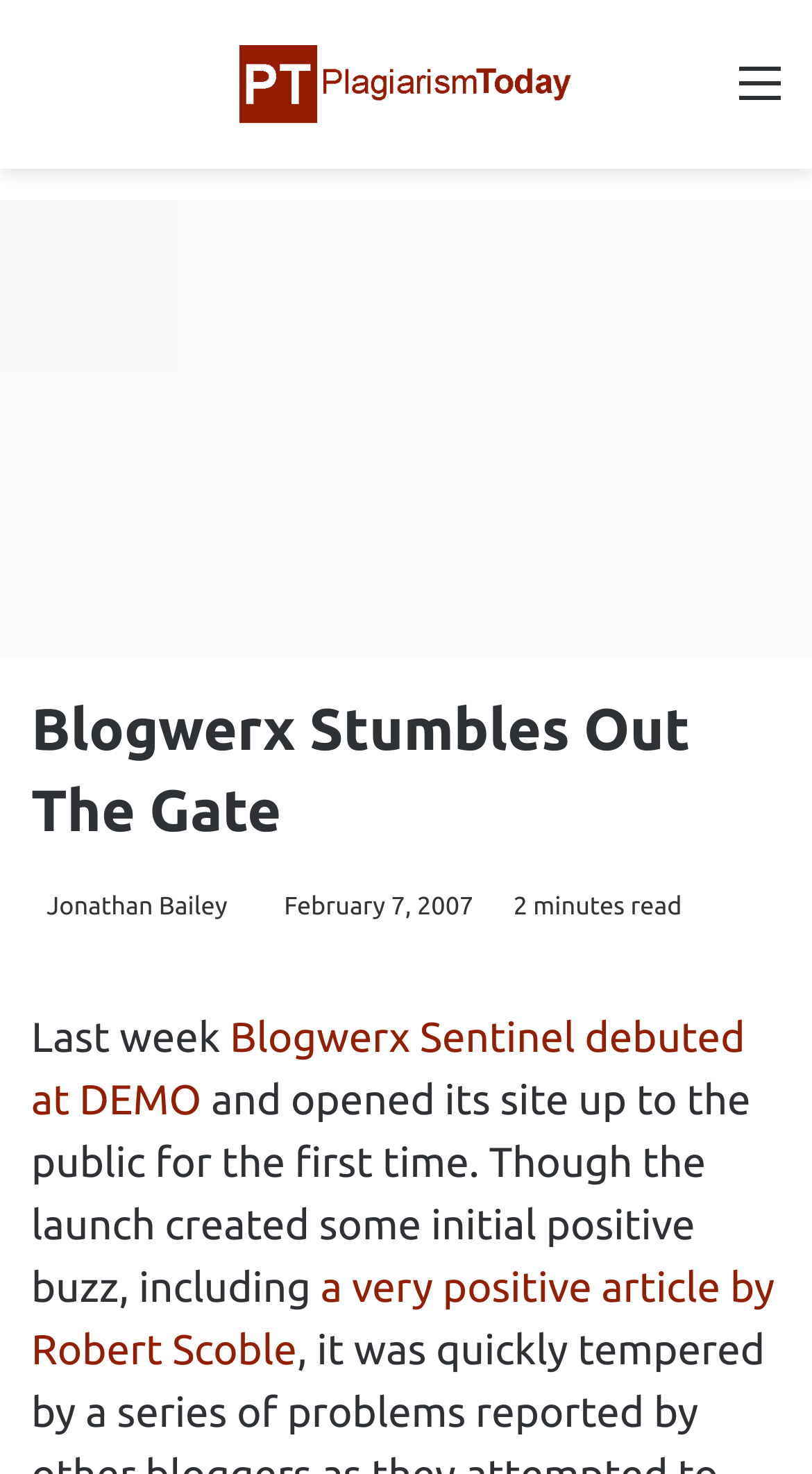Extract the main title from the webpage and generate its text.

Blogwerx Stumbles Out The Gate